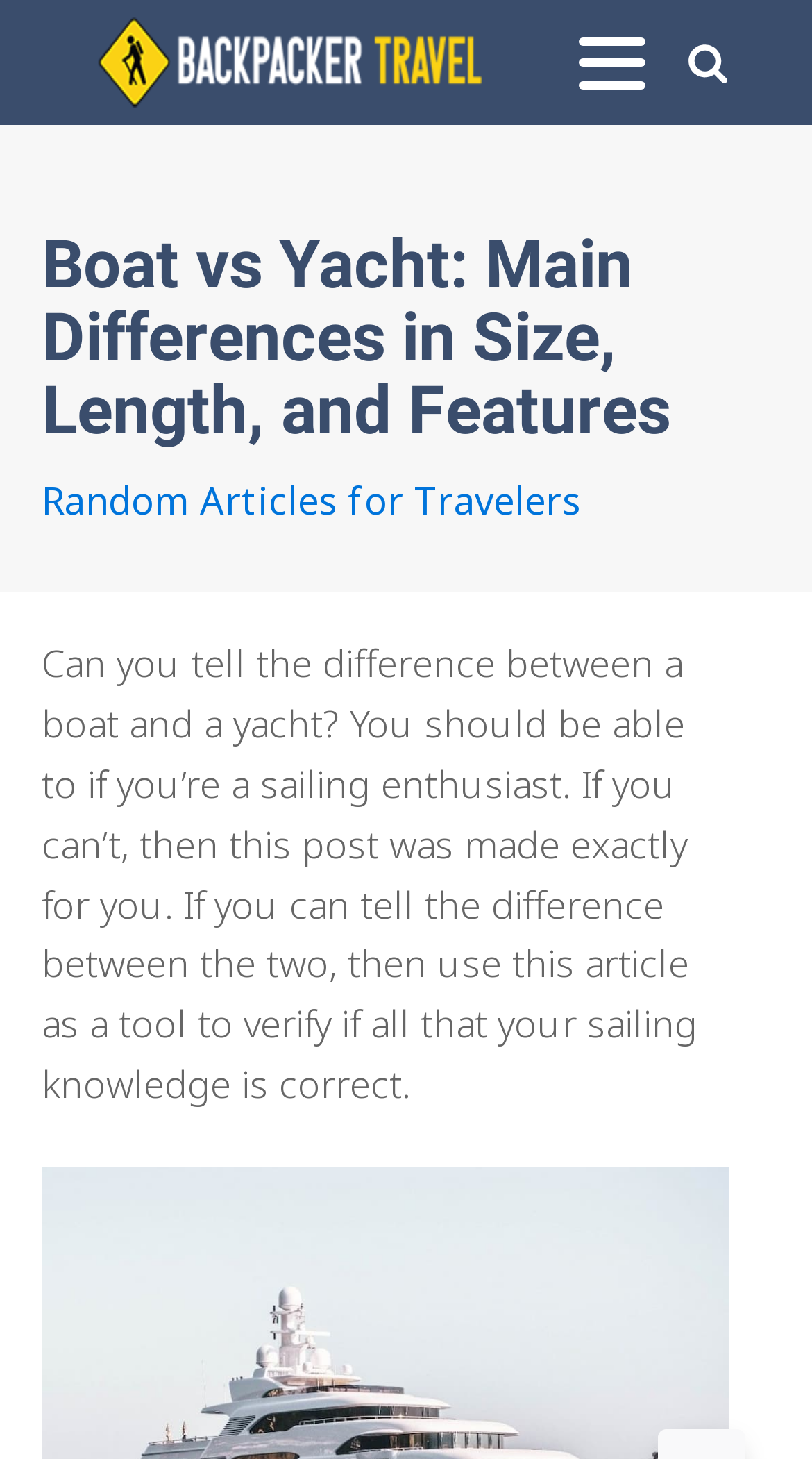Please determine the headline of the webpage and provide its content.

Boat vs Yacht: Main Differences in Size, Length, and Features